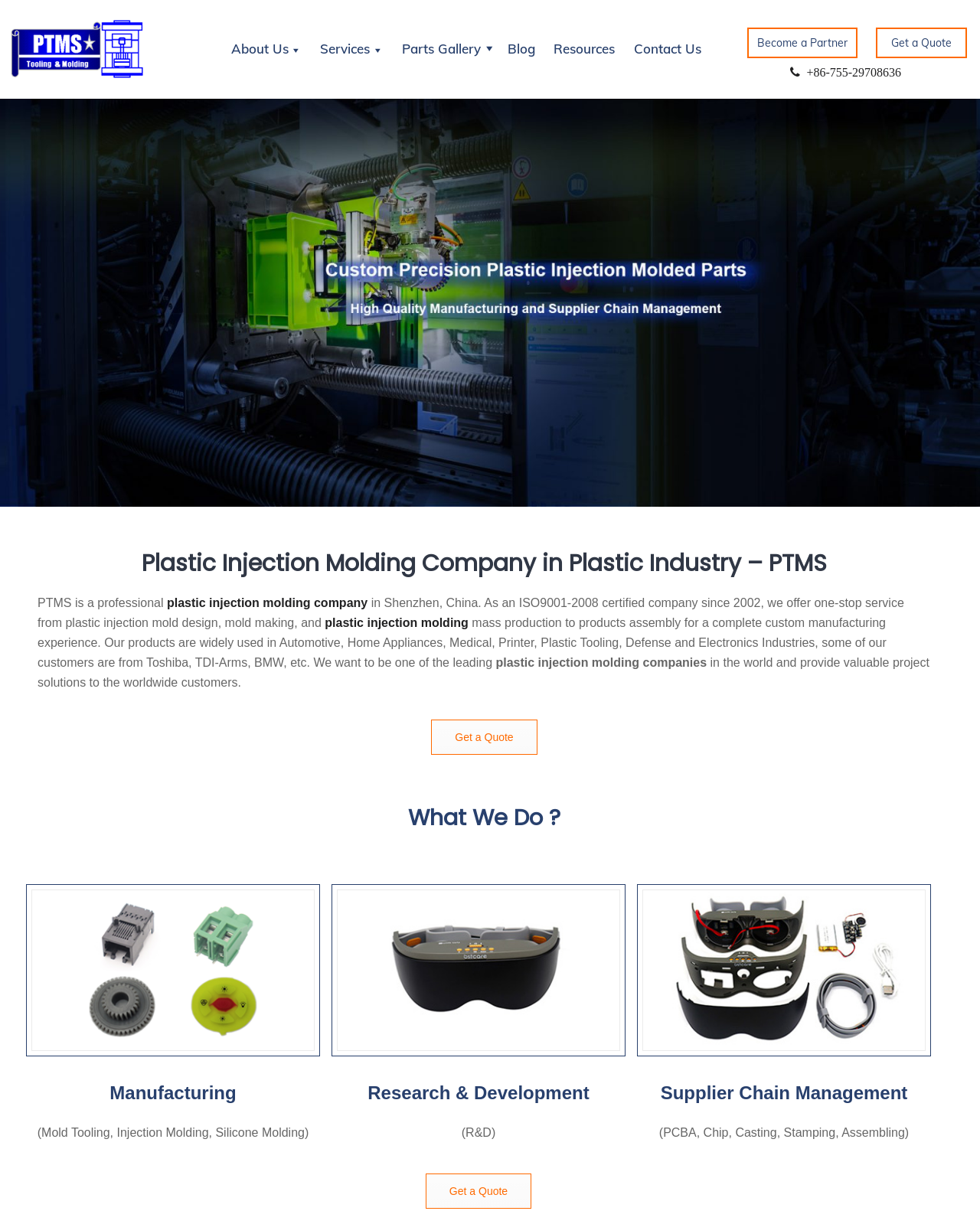Please find and report the bounding box coordinates of the element to click in order to perform the following action: "Contact us". The coordinates should be expressed as four float numbers between 0 and 1, in the format [left, top, right, bottom].

[0.647, 0.009, 0.715, 0.072]